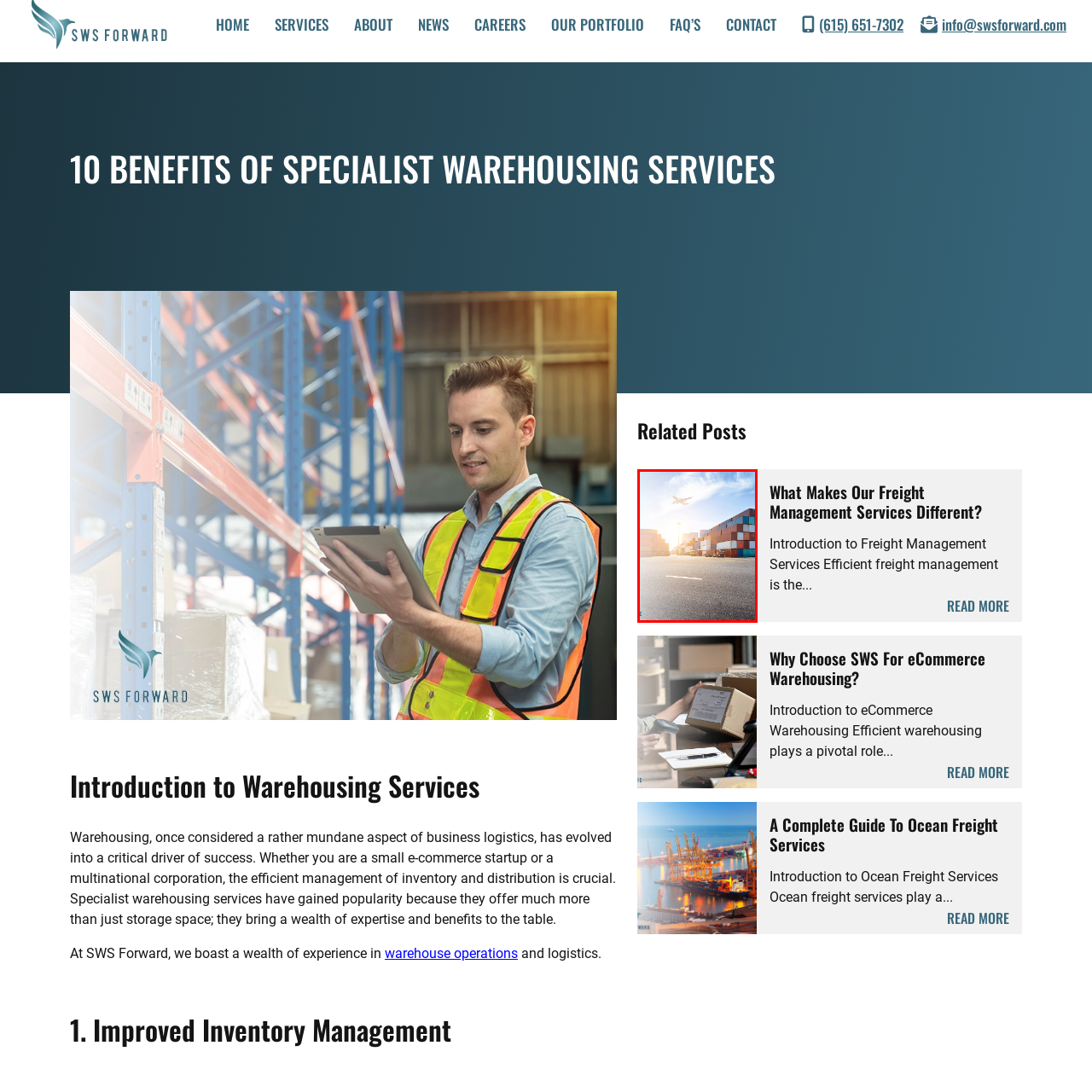Focus on the section marked by the red bounding box and reply with a single word or phrase: What are the colorful objects stacked high?

Shipping containers